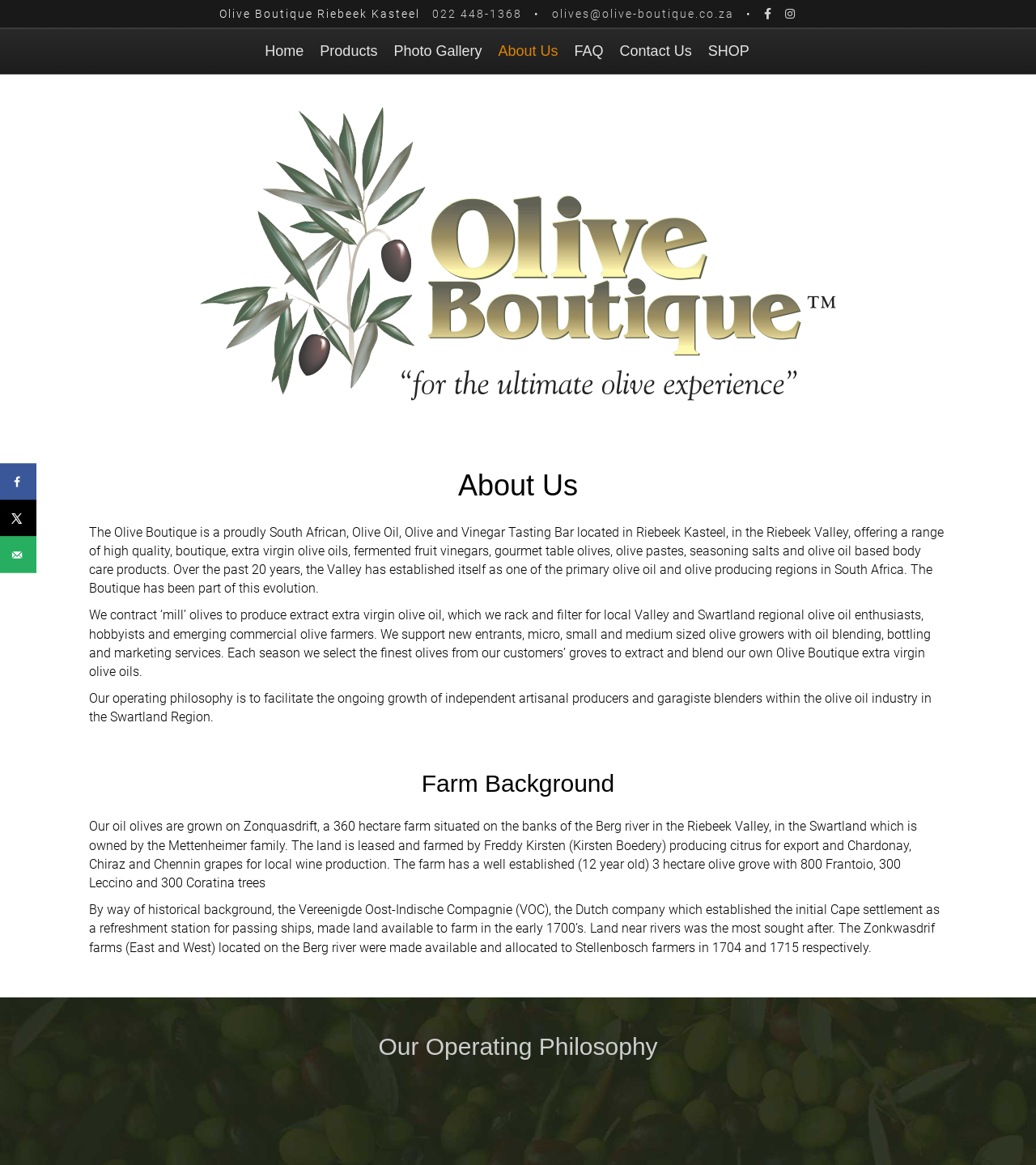Where is Olive Boutique located?
Using the information from the image, answer the question thoroughly.

I found this information by reading the introductory text on the webpage, which mentions 'Olive Boutique is a proudly South African, Olive Oil, Olive and Vinegar Tasting Bar located in Riebeek Kasteel, in the Riebeek Valley'.